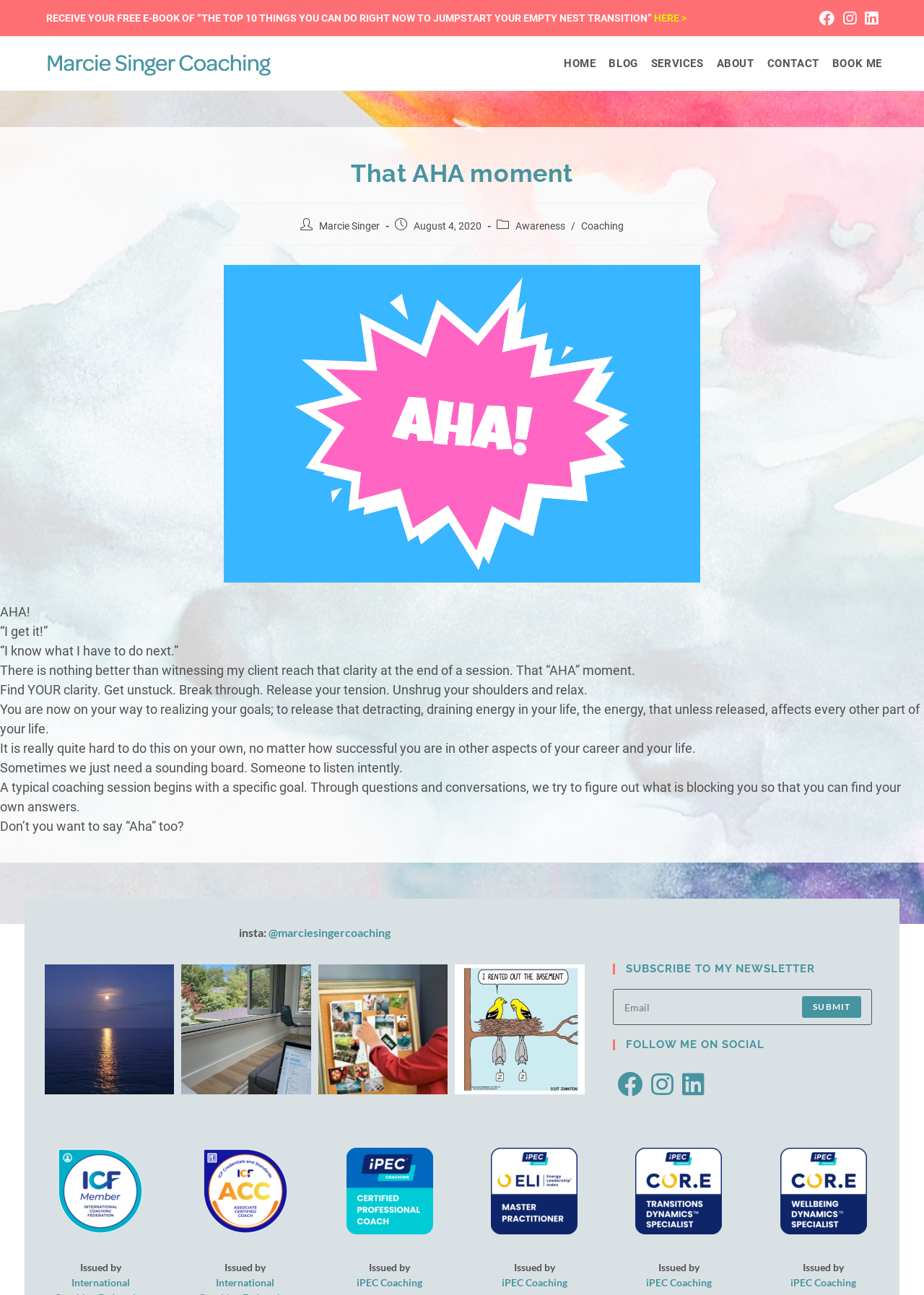Mark the bounding box of the element that matches the following description: "Submit".

[0.868, 0.769, 0.932, 0.786]